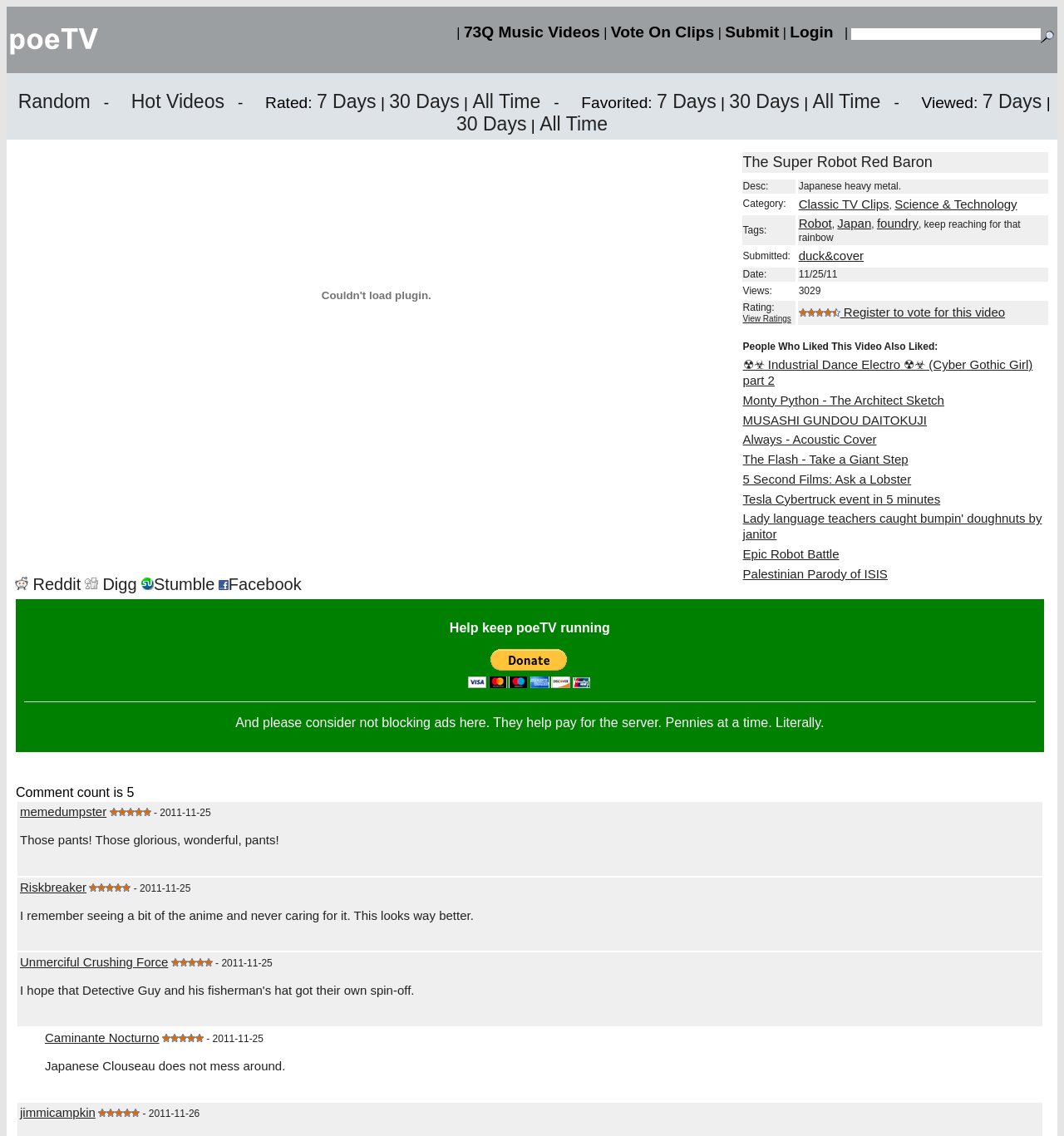Can you find the bounding box coordinates for the element to click on to achieve the instruction: "Submit a video"?

[0.681, 0.021, 0.732, 0.036]